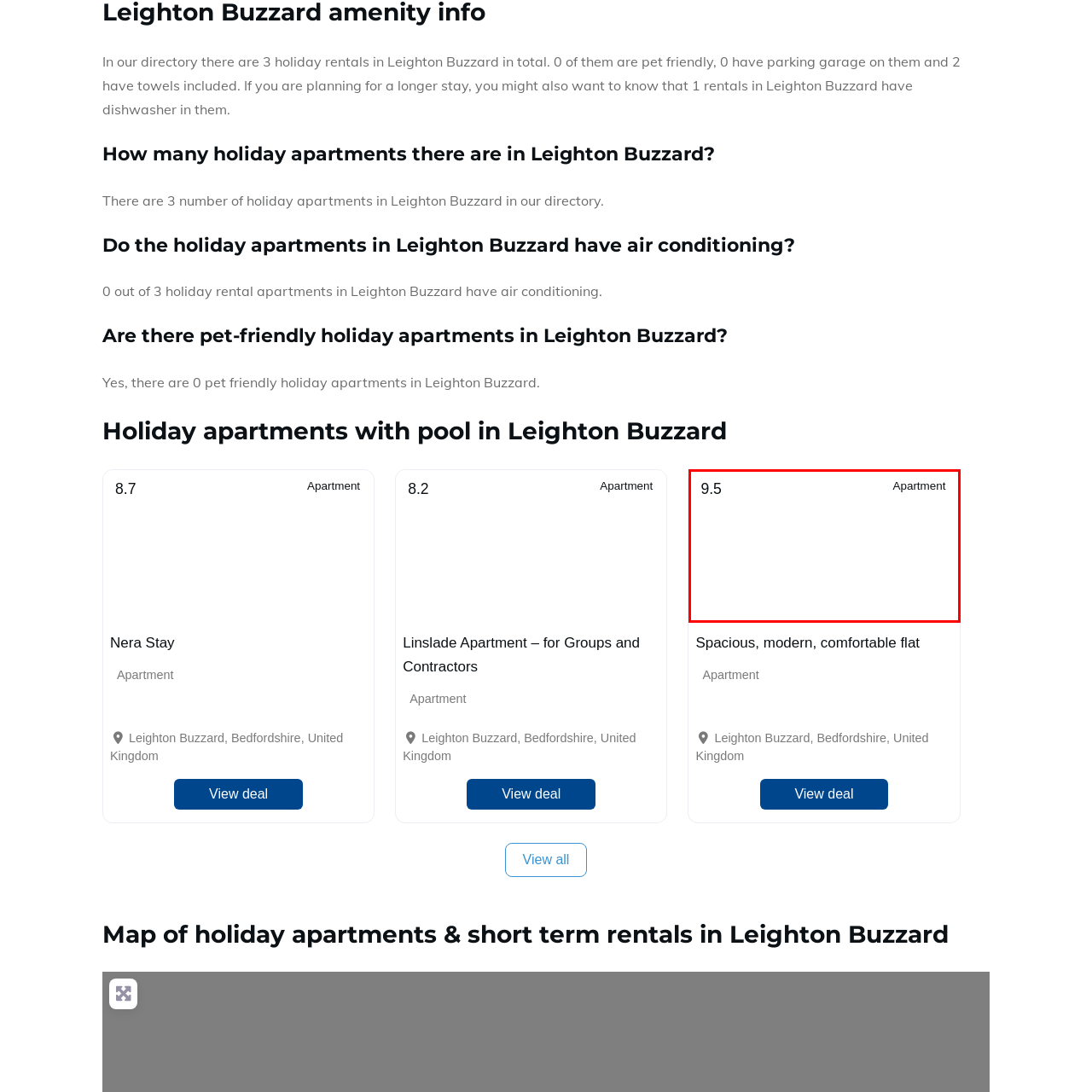Take a close look at the image outlined by the red bounding box and give a detailed response to the subsequent question, with information derived from the image: Where are these holiday rentals located?

According to the caption, these holiday rentals are located in Leighton Buzzard, catering to visitors looking for comfortable and stylish accommodations in the area.